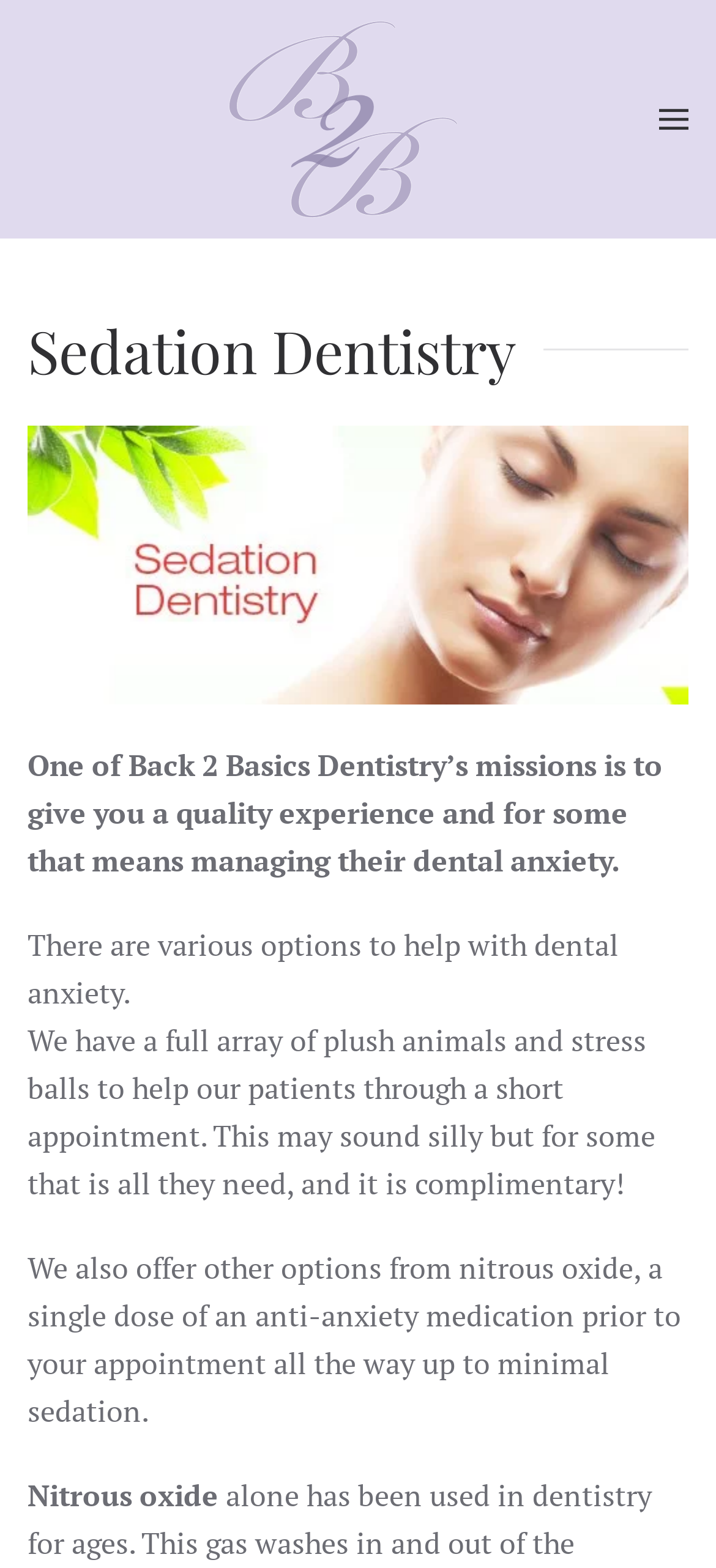What is the mission of Back 2 Basics Dentistry? Refer to the image and provide a one-word or short phrase answer.

Quality experience